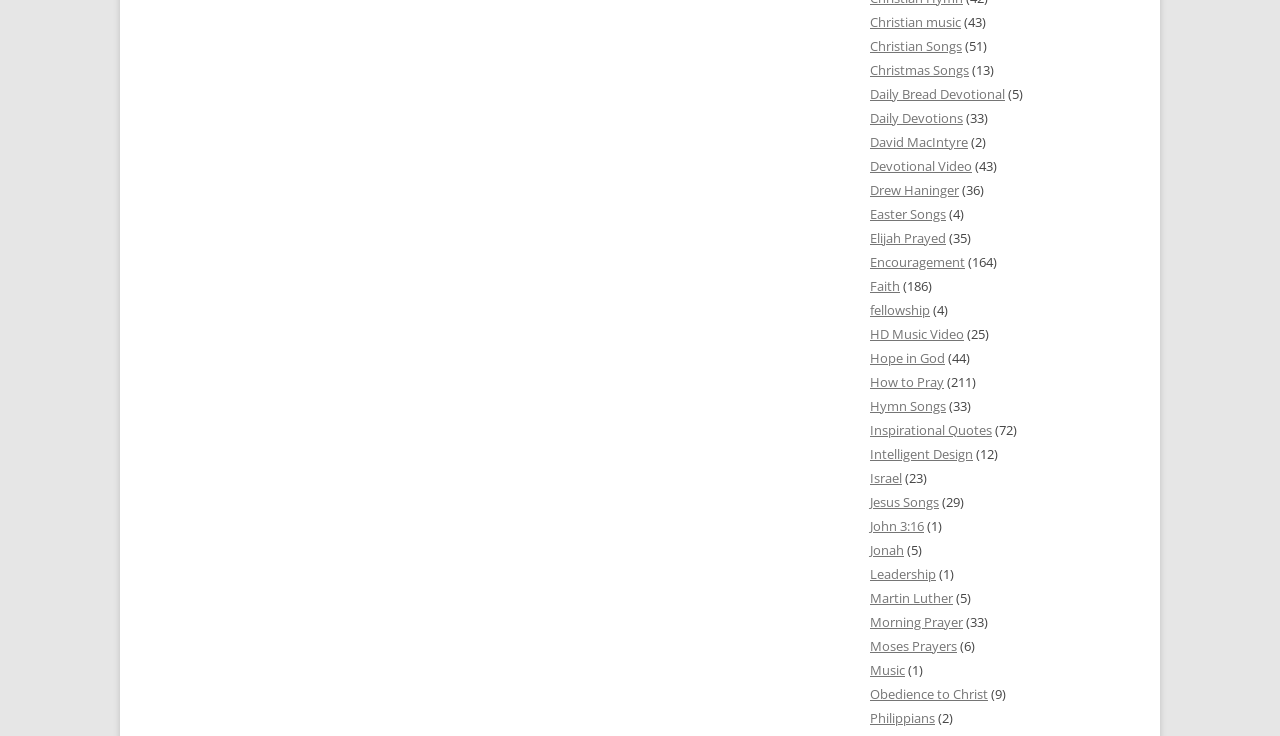Find the bounding box coordinates of the clickable element required to execute the following instruction: "Check out Inspirational Quotes". Provide the coordinates as four float numbers between 0 and 1, i.e., [left, top, right, bottom].

[0.68, 0.571, 0.775, 0.596]